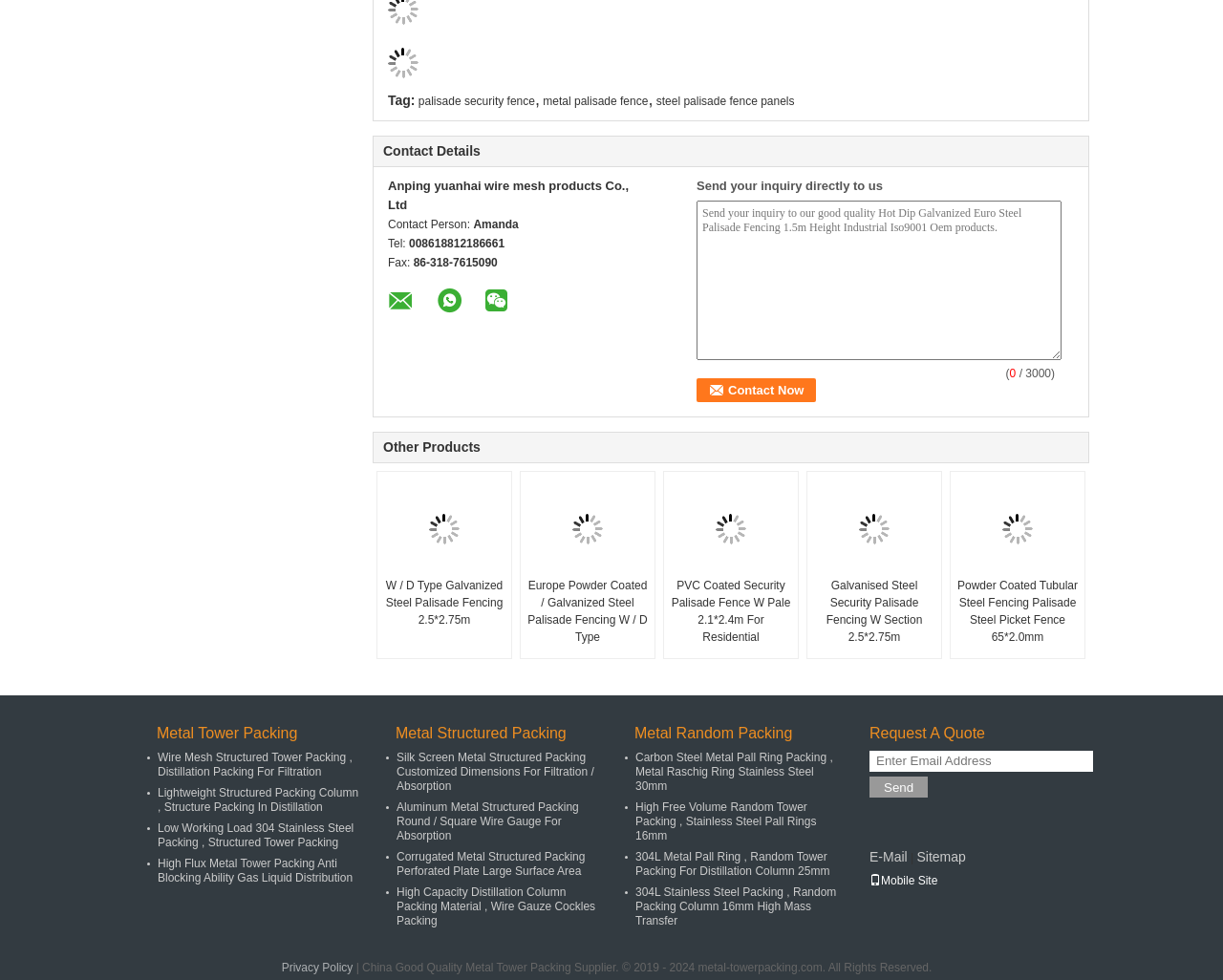Determine the bounding box coordinates of the clickable element to achieve the following action: 'Contact Now'. Provide the coordinates as four float values between 0 and 1, formatted as [left, top, right, bottom].

[0.57, 0.386, 0.668, 0.41]